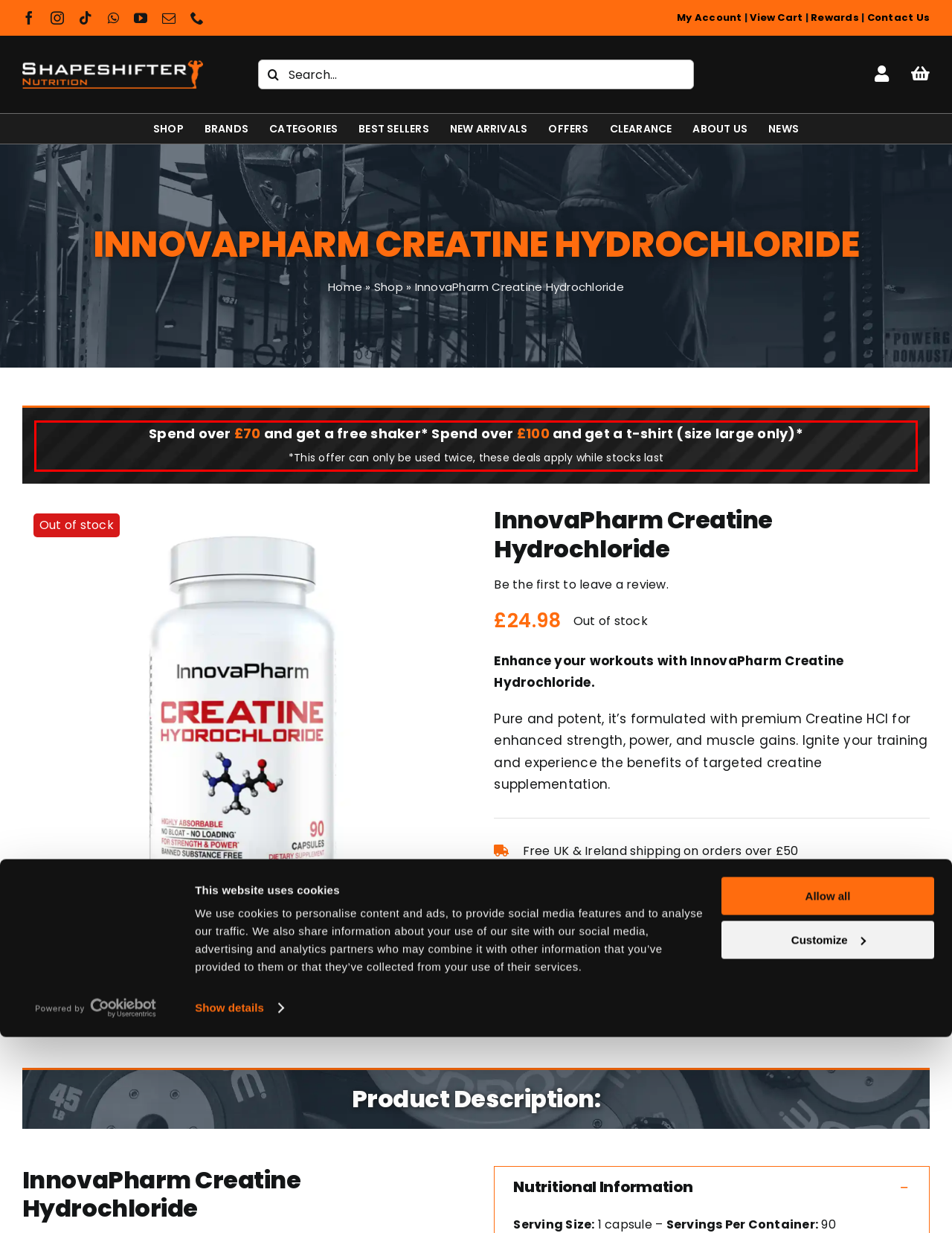Examine the webpage screenshot and use OCR to obtain the text inside the red bounding box.

Spend over £70 and get a free shaker* Spend over £100 and get a t-shirt (size large only)* *This offer can only be used twice, these deals apply while stocks last